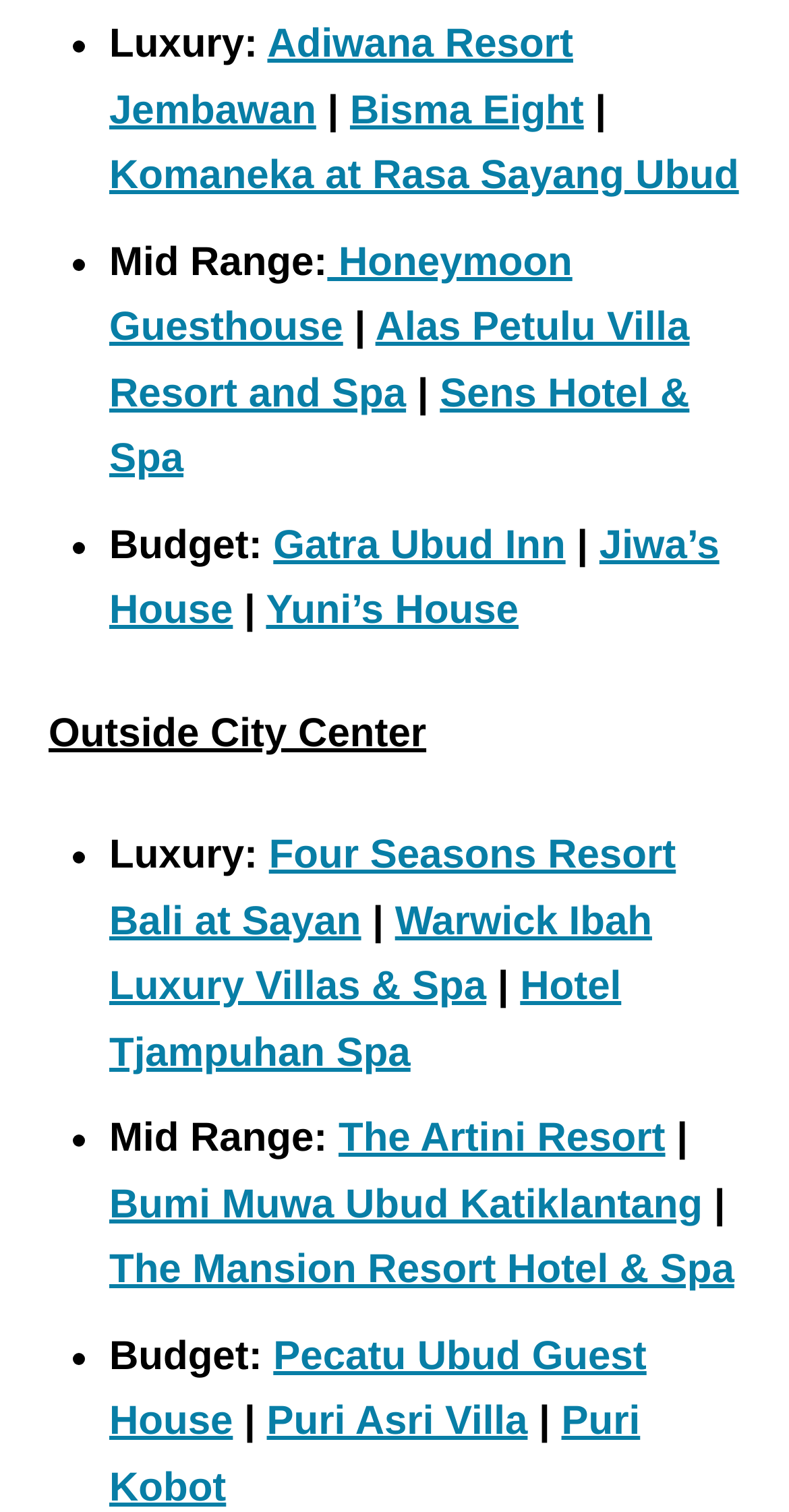Please identify the bounding box coordinates of the clickable element to fulfill the following instruction: "Visit Jiwa’s House". The coordinates should be four float numbers between 0 and 1, i.e., [left, top, right, bottom].

[0.138, 0.346, 0.912, 0.419]